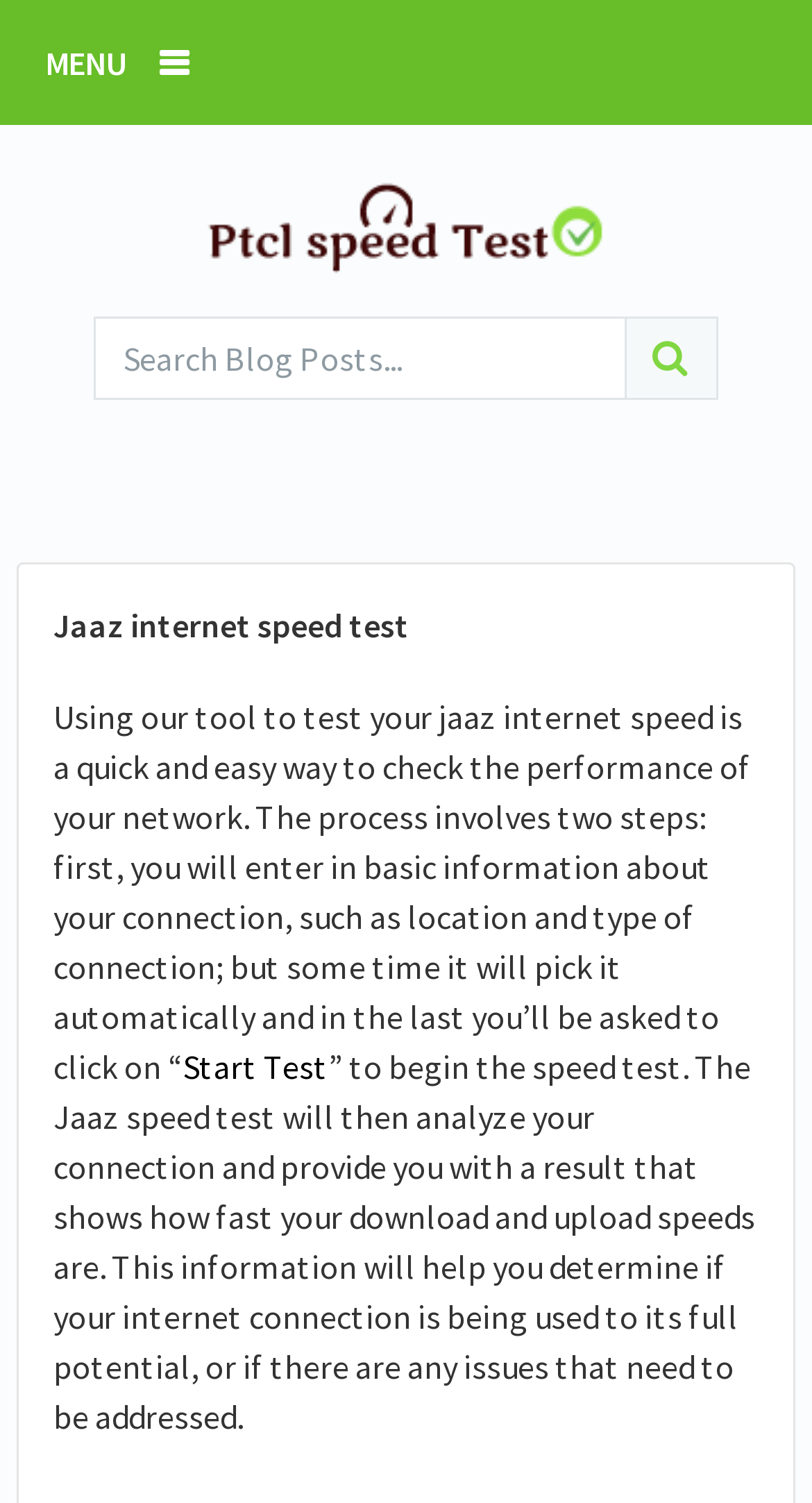What is the function of the button with the magnifying glass icon?
Provide a detailed and extensive answer to the question.

The button with the magnifying glass icon is a search button. It is located next to a textbox with the placeholder text 'Search Blog Posts...'. This suggests that the button is used to search for blog posts on the website.